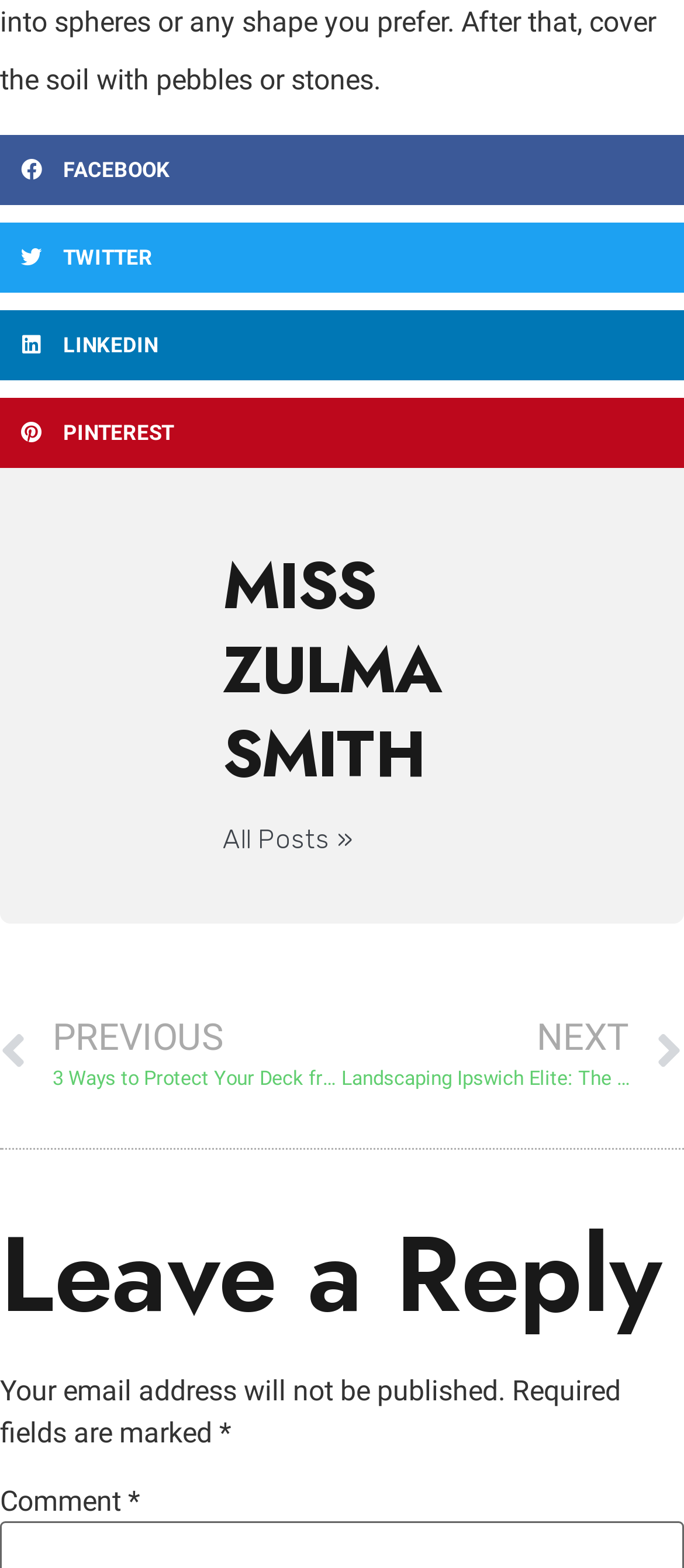Select the bounding box coordinates of the element I need to click to carry out the following instruction: "Share on Facebook".

[0.0, 0.087, 1.0, 0.131]